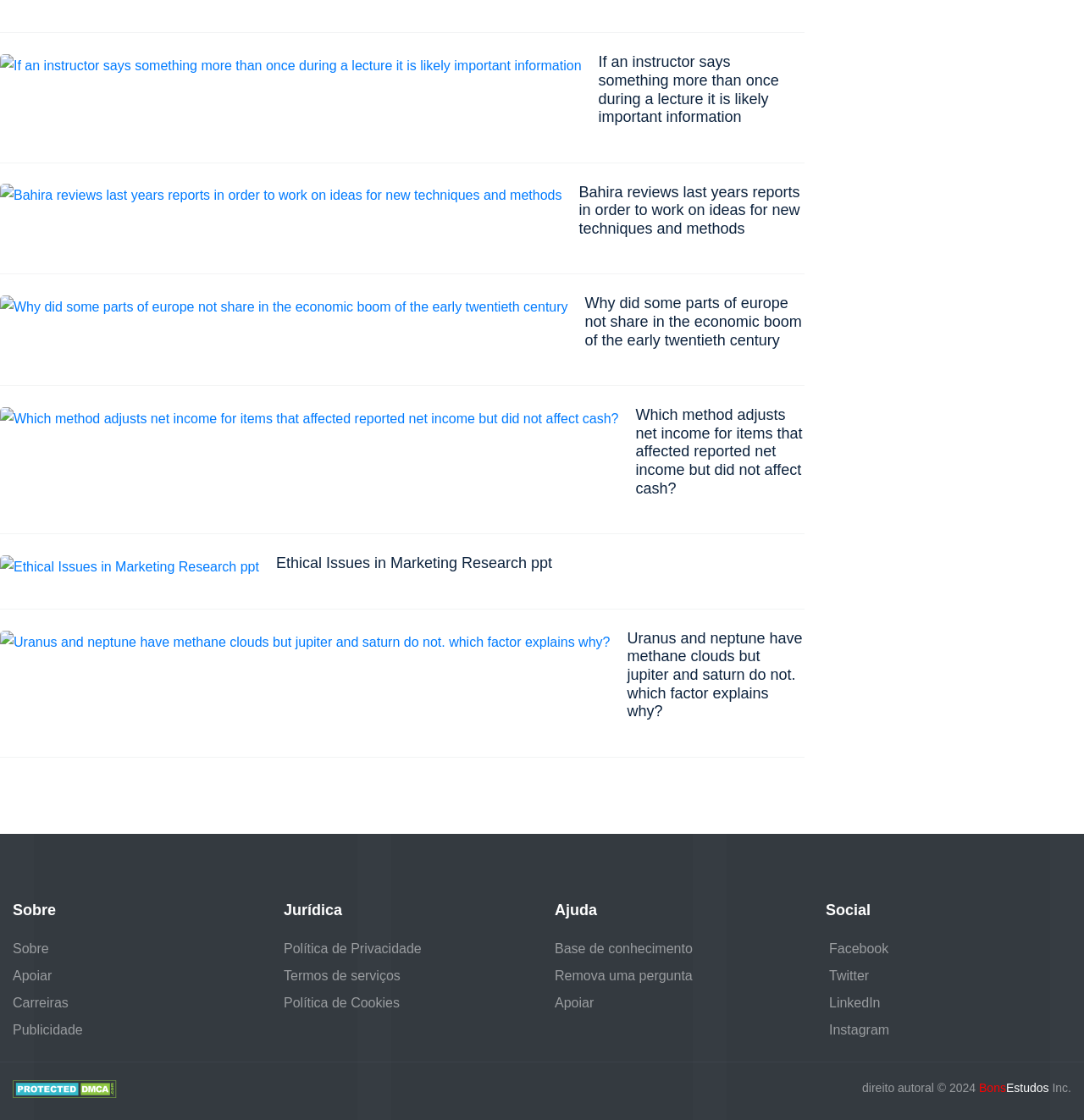Please identify the bounding box coordinates of the clickable area that will allow you to execute the instruction: "Click on 'BonsEstudos'".

[0.903, 0.966, 0.968, 0.978]